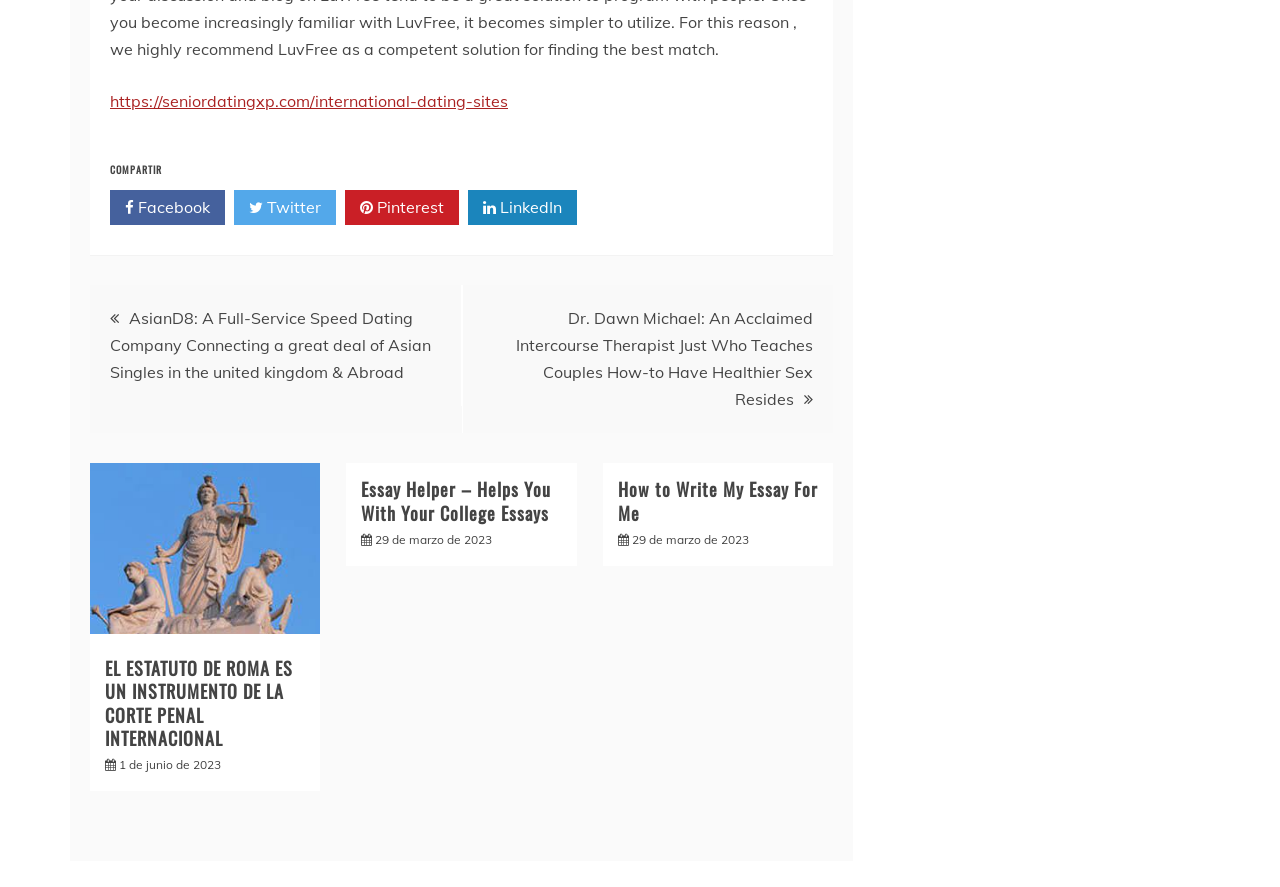How many figures are on the webpage?
Based on the image, provide a one-word or brief-phrase response.

1